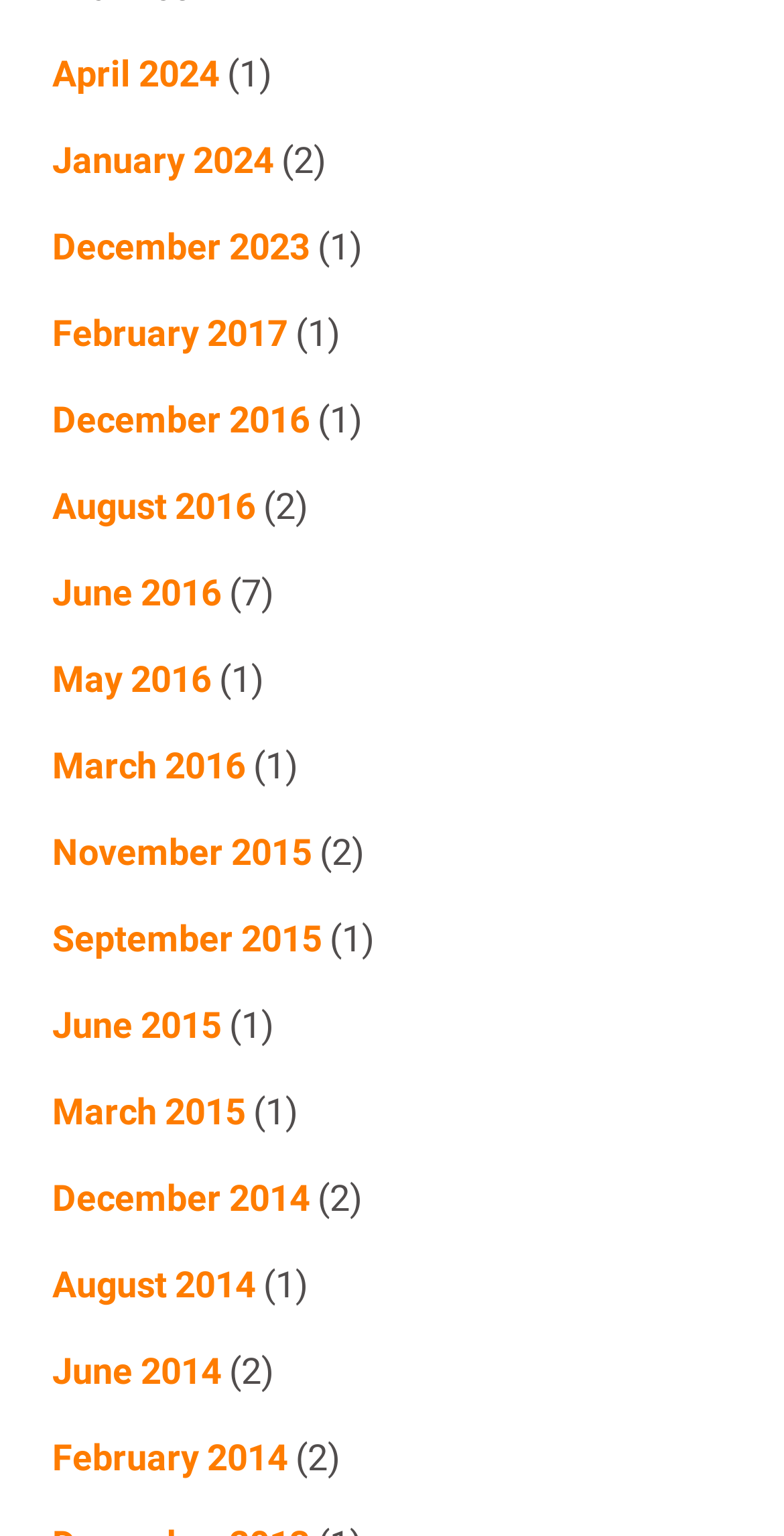Please find the bounding box coordinates of the element that needs to be clicked to perform the following instruction: "Go to January 2024". The bounding box coordinates should be four float numbers between 0 and 1, represented as [left, top, right, bottom].

[0.067, 0.09, 0.349, 0.118]